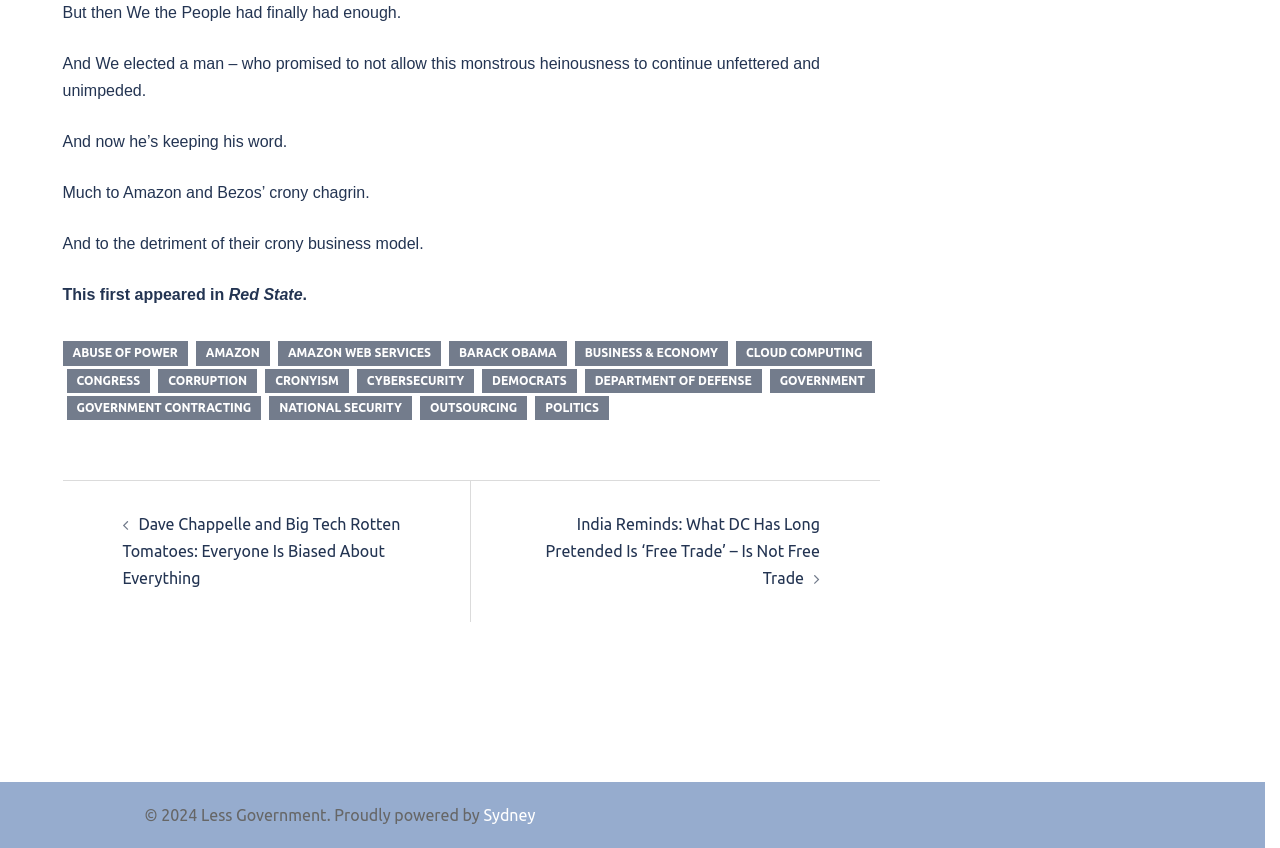Pinpoint the bounding box coordinates of the clickable element needed to complete the instruction: "Check the latest post about 'Dave Chappelle and Big Tech Rotten Tomatoes'". The coordinates should be provided as four float numbers between 0 and 1: [left, top, right, bottom].

[0.096, 0.607, 0.313, 0.692]